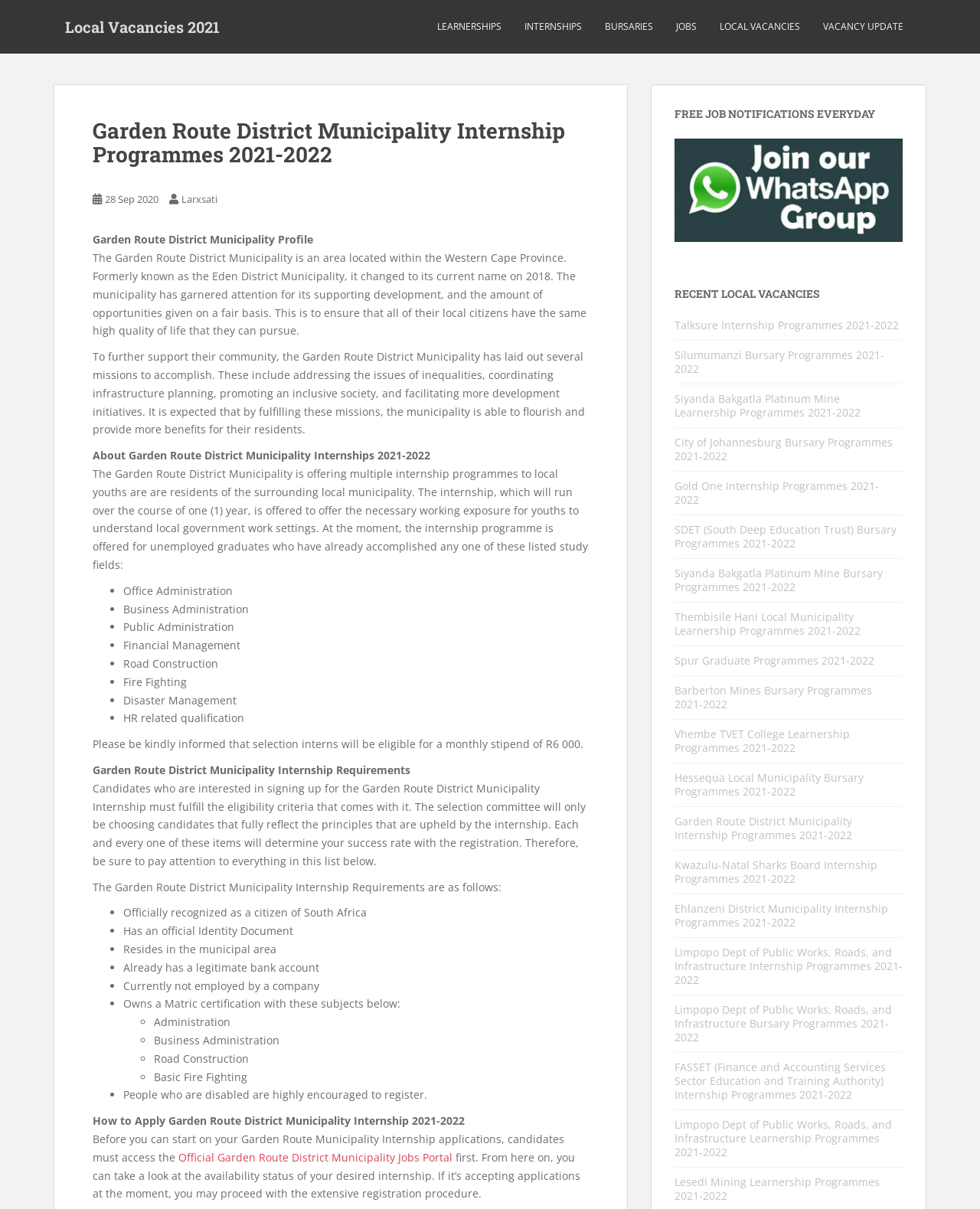What is the duration of the internship programme?
Answer the question with a thorough and detailed explanation.

The duration of the internship programme is mentioned in the text 'The internship, which will run over the course of one (1) year, is offered to offer the necessary working exposure for youths to understand local government work settings.'